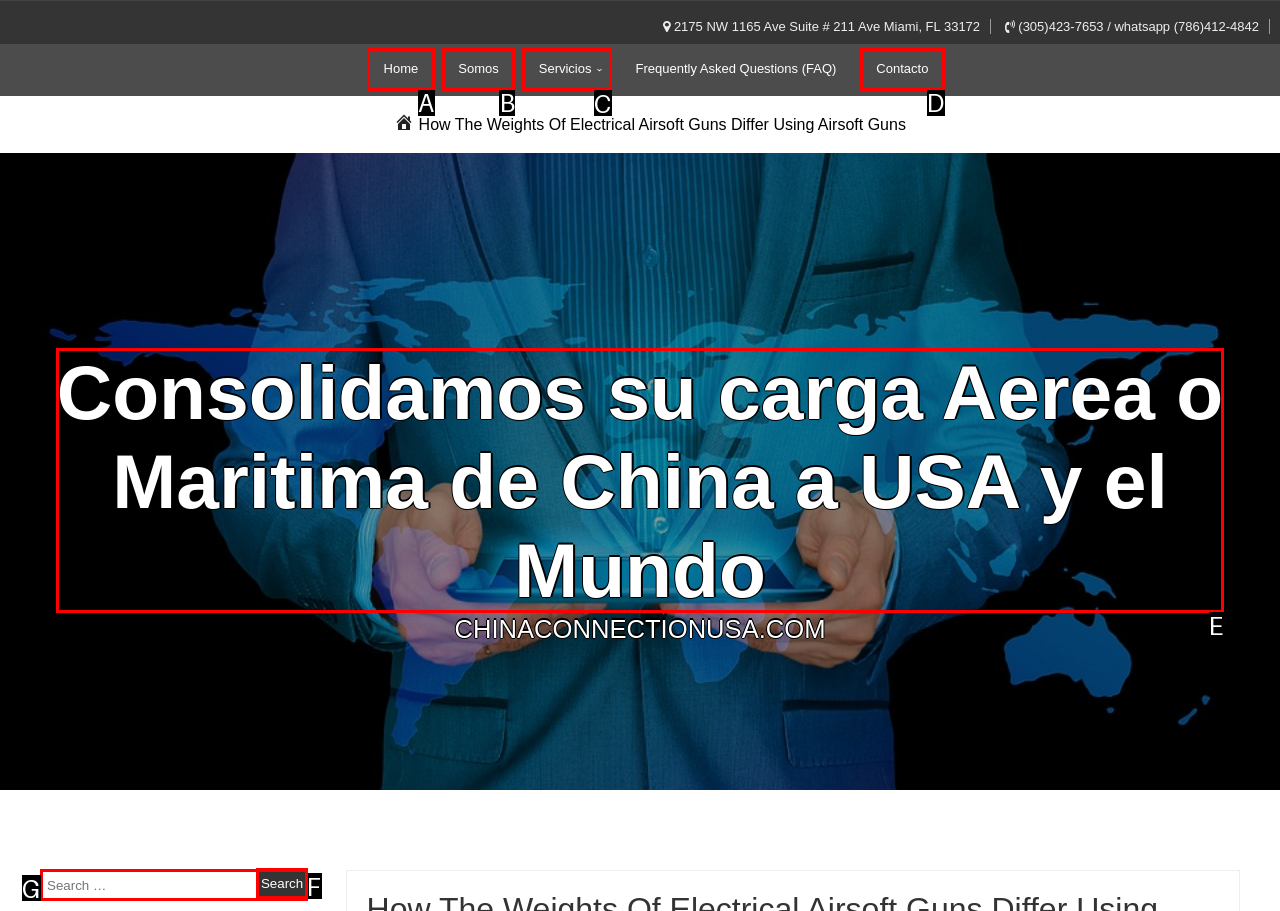Identify the HTML element that matches the description: Home. Provide the letter of the correct option from the choices.

A